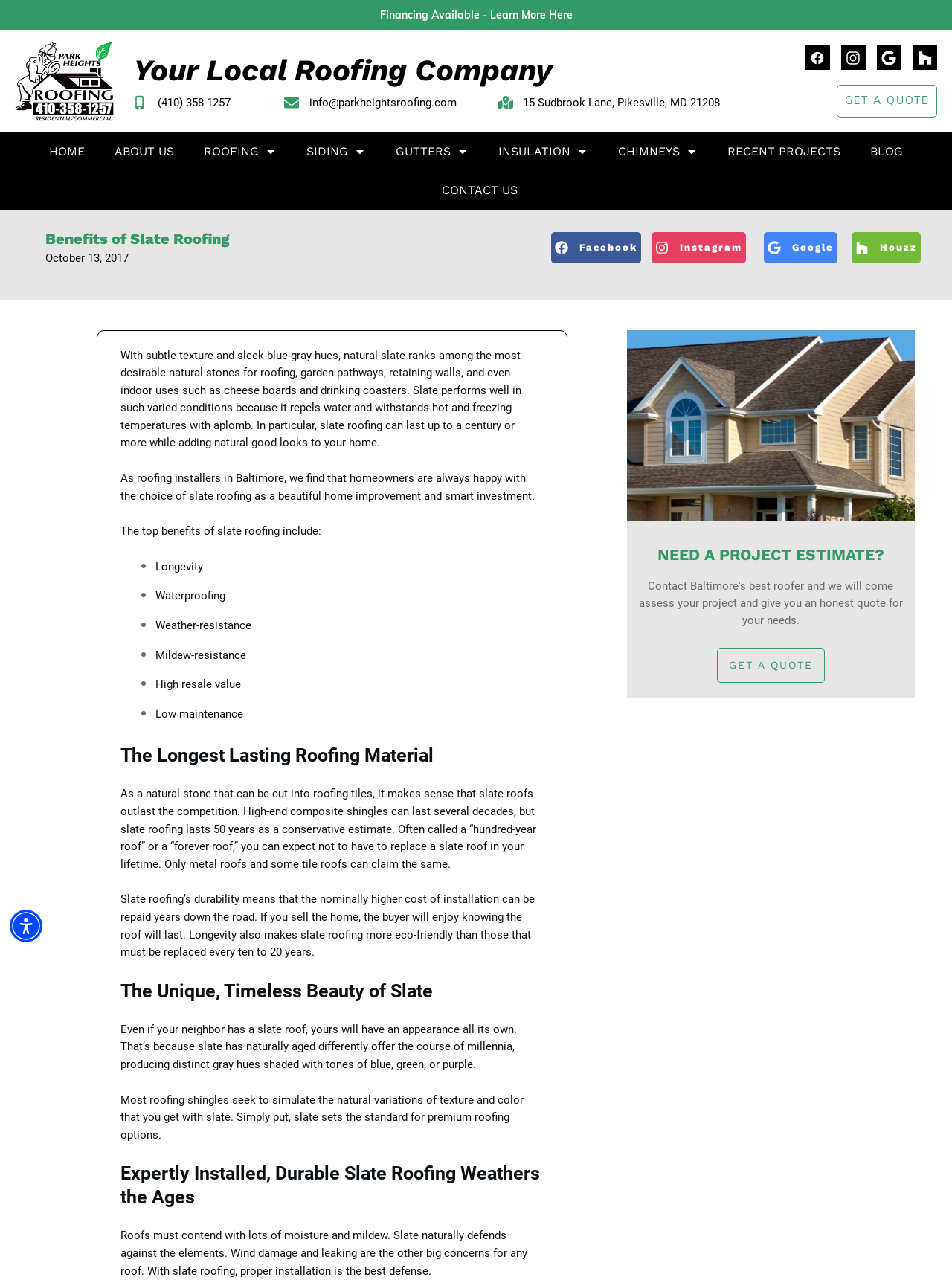Use a single word or phrase to respond to the question:
What is the email address of the company?

info@parkheightsroofing.com